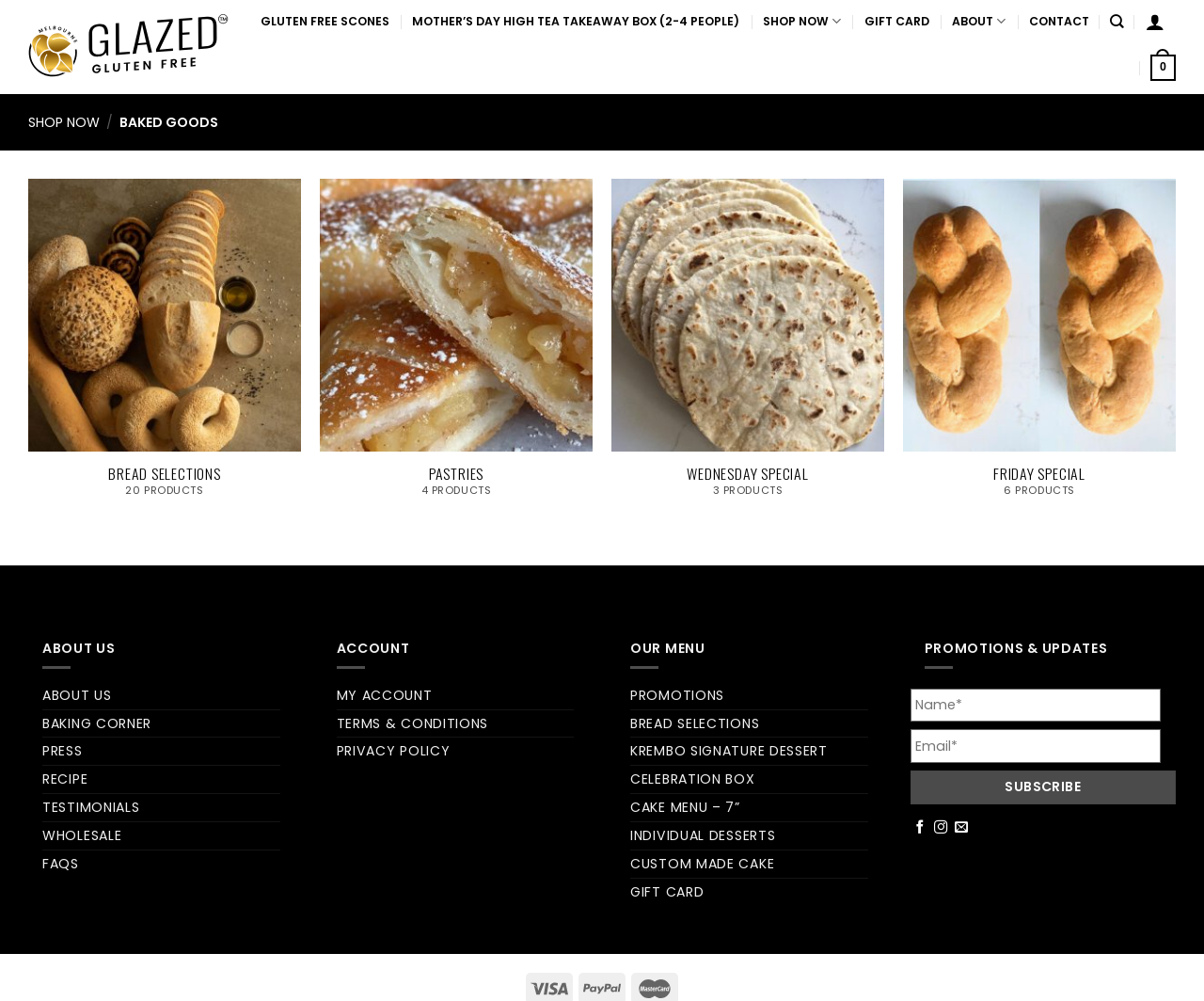Determine the bounding box coordinates of the target area to click to execute the following instruction: "Visit the 'BREAD SELECTIONS' product category."

[0.023, 0.179, 0.25, 0.519]